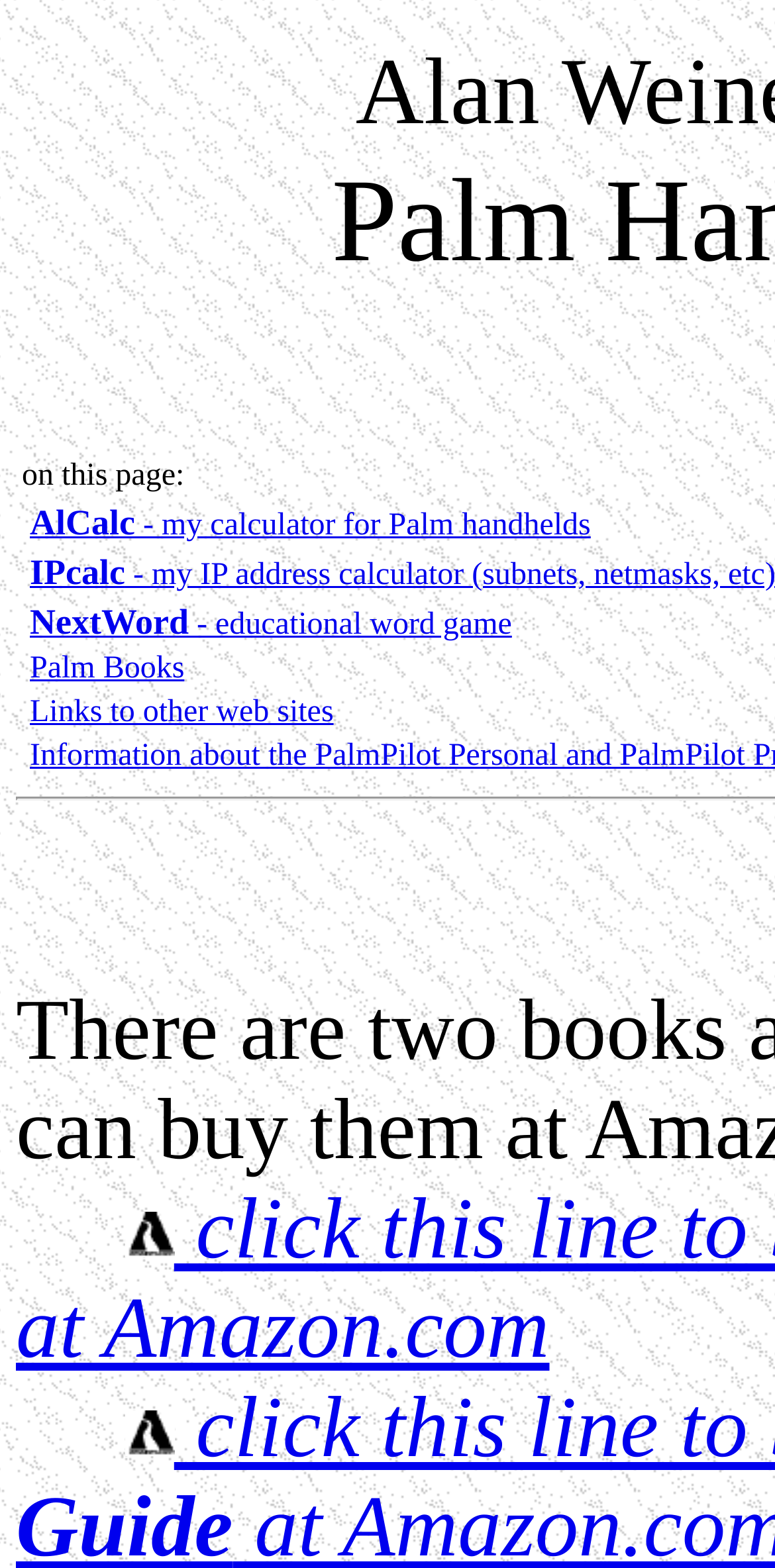Determine the bounding box of the UI element mentioned here: "Links to other web sites". The coordinates must be in the format [left, top, right, bottom] with values ranging from 0 to 1.

[0.038, 0.443, 0.43, 0.465]